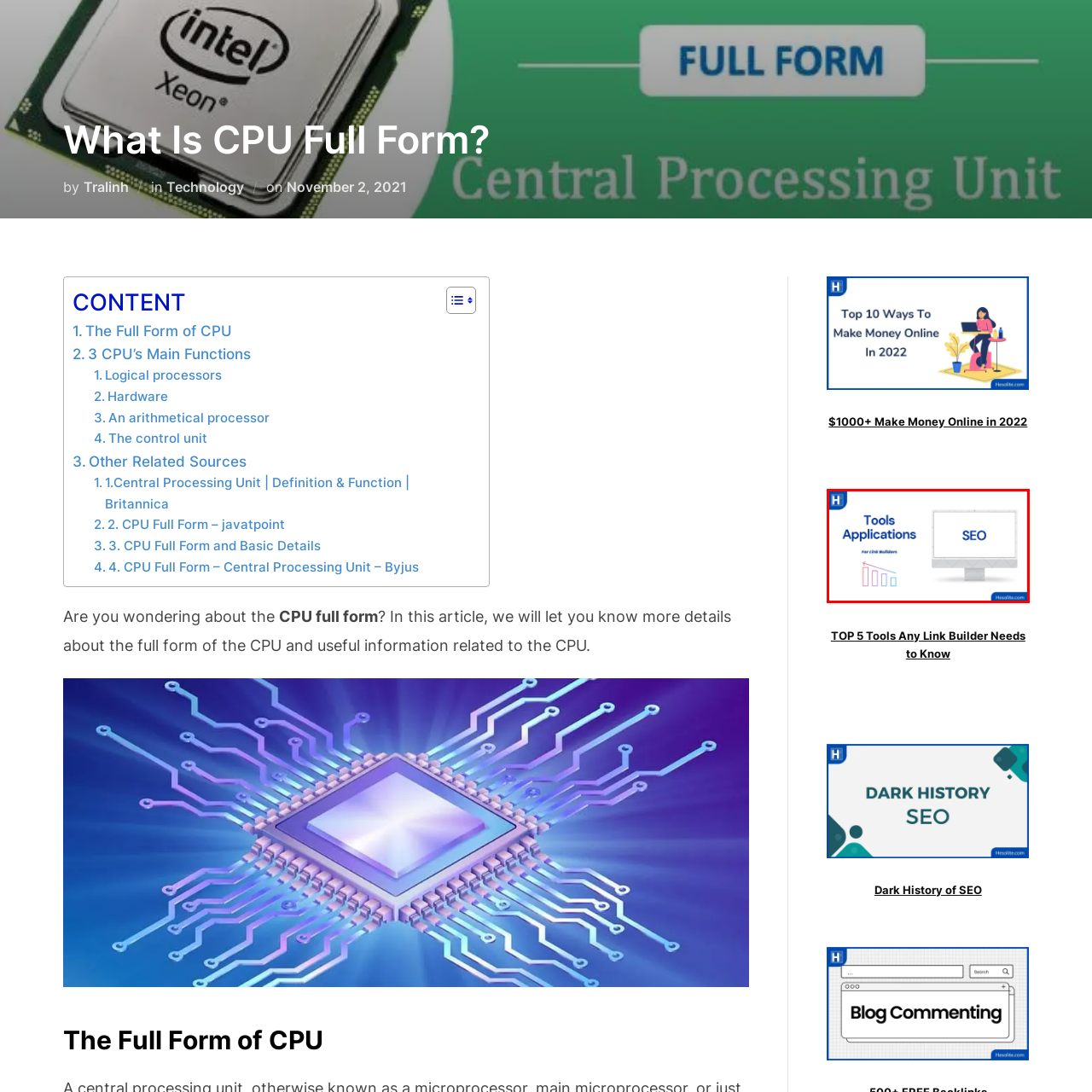Analyze the picture enclosed by the red bounding box and provide a single-word or phrase answer to this question:
What do the graphic elements to the left of the monitor symbolize?

Data analytics or performance metrics